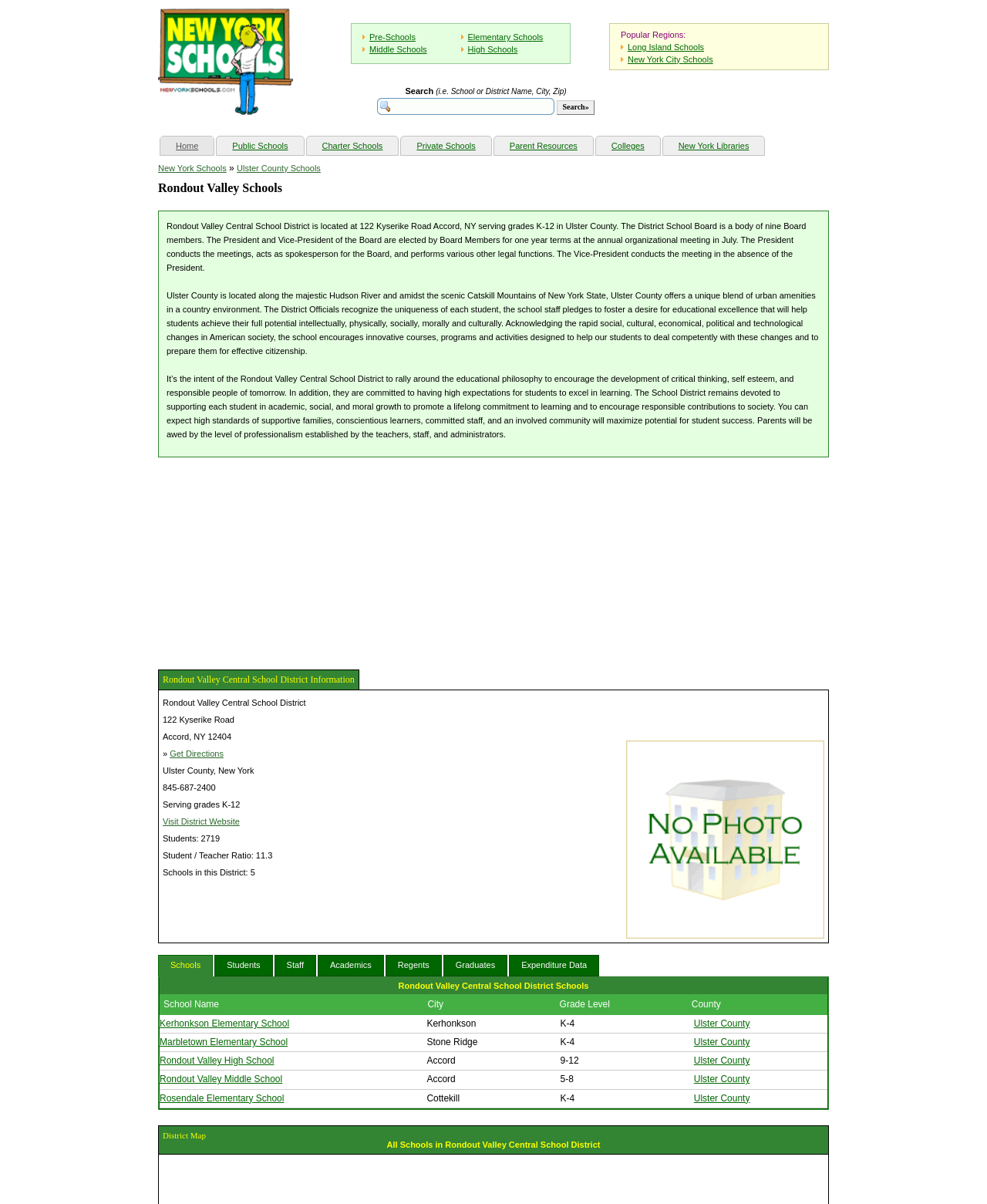Please predict the bounding box coordinates (top-left x, top-left y, bottom-right x, bottom-right y) for the UI element in the screenshot that fits the description: Ulster County

[0.703, 0.877, 0.76, 0.885]